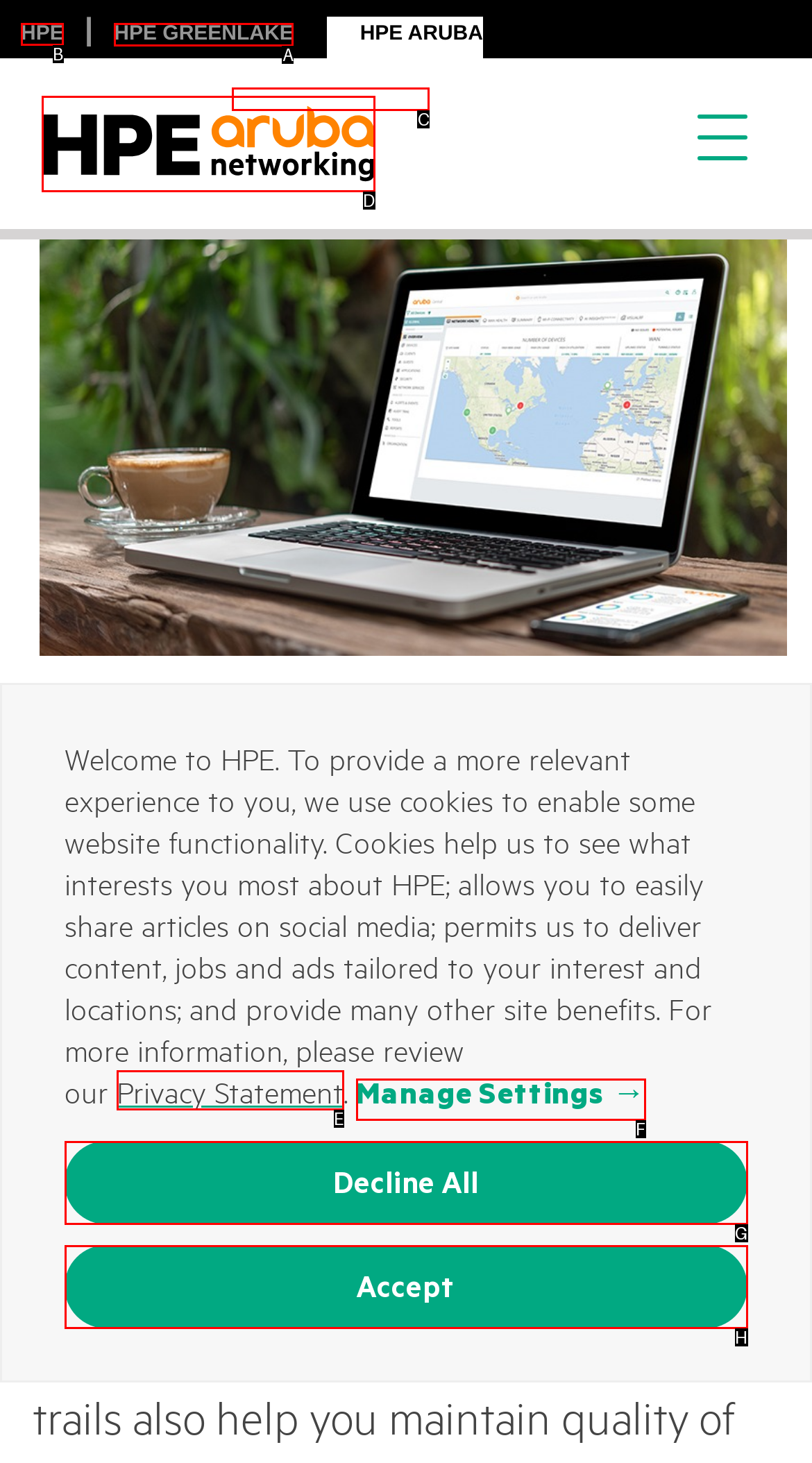Choose the HTML element that should be clicked to achieve this task: Click HPE link
Respond with the letter of the correct choice.

B